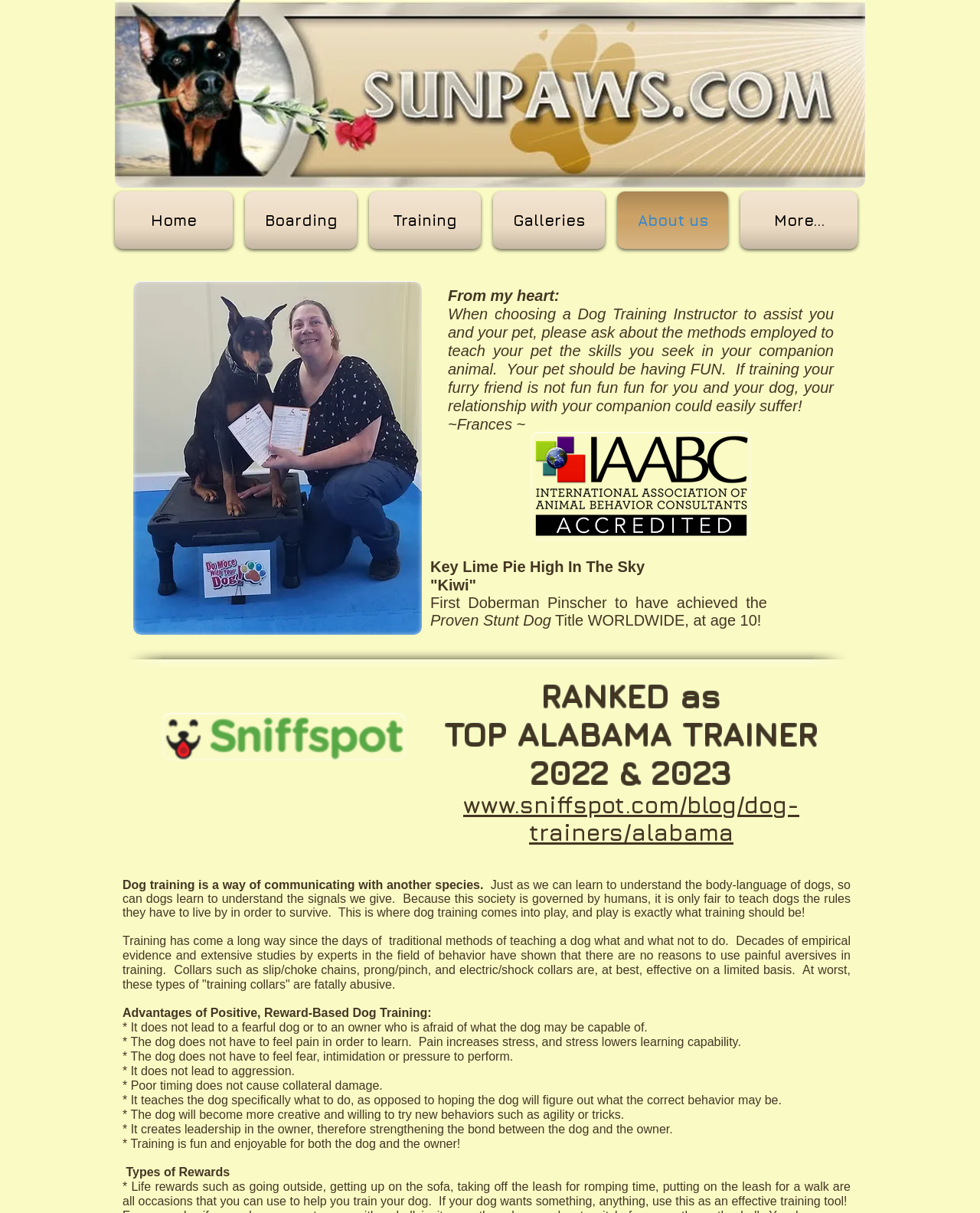What is the ranking of Frances as a dog trainer?
Look at the image and respond with a single word or a short phrase.

TOP ALABAMA TRAINER